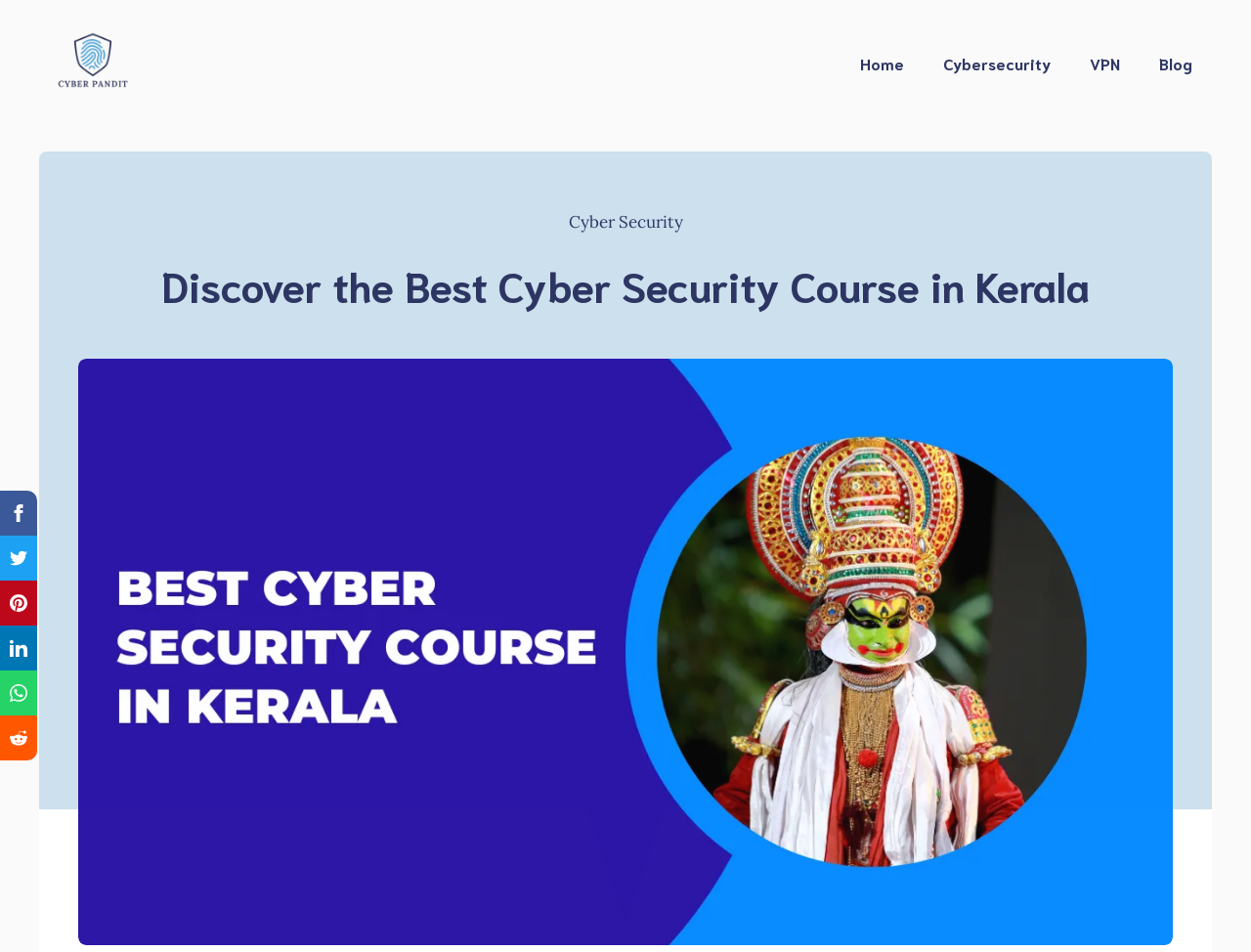Please find and give the text of the main heading on the webpage.

Discover the Best Cyber Security Course in Kerala